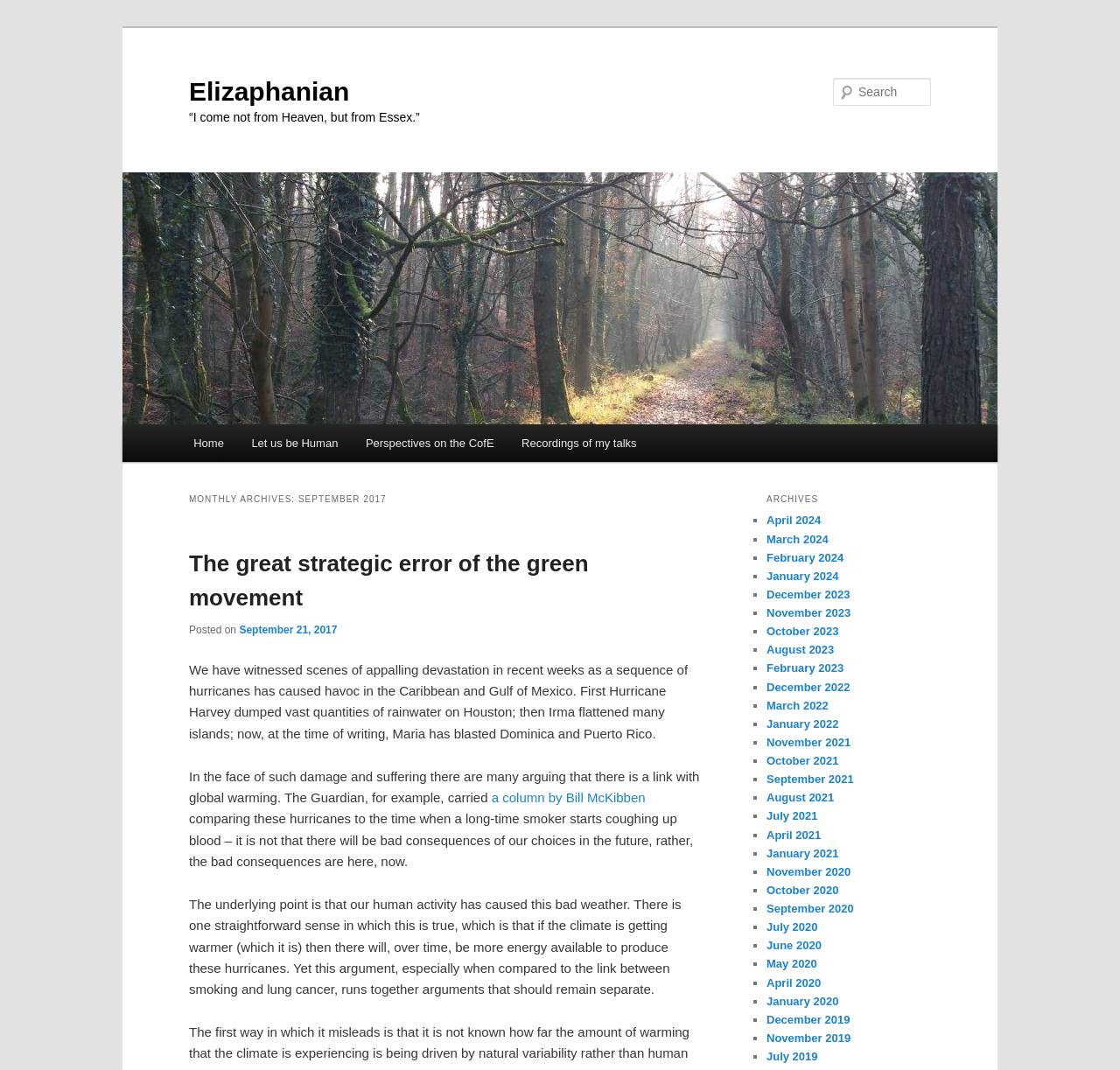Could you indicate the bounding box coordinates of the region to click in order to complete this instruction: "Learn about Remote Monitoring of HVAC Systems".

None